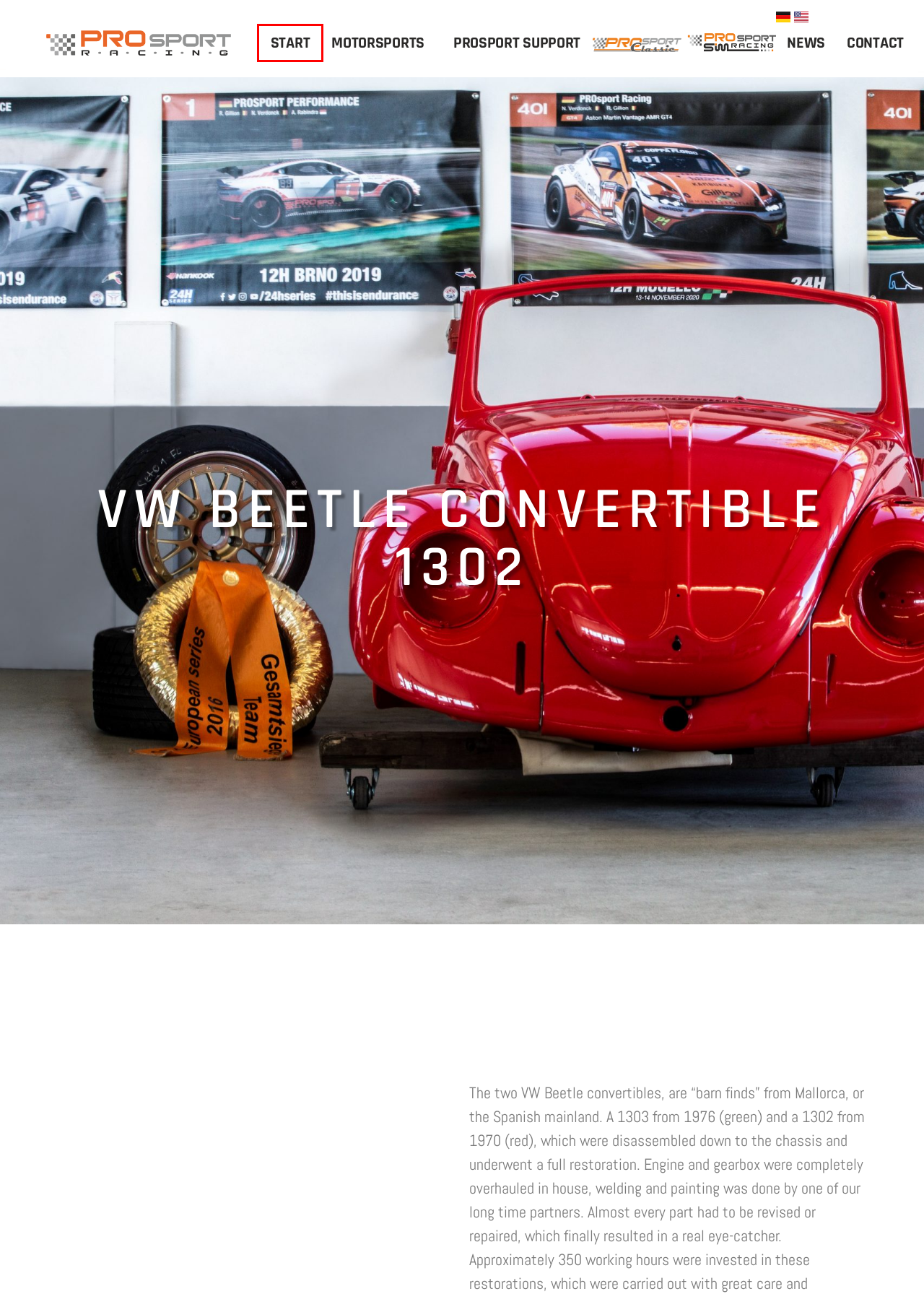You have a screenshot of a webpage with a red rectangle bounding box around a UI element. Choose the best description that matches the new page after clicking the element within the bounding box. The candidate descriptions are:
A. Simracing - English - ProSport Racing
B. Motorsports - English - ProSport Racing
C. Datenschutz - ProSport Racing
D. ProSport Classics - English - ProSport Racing
E. Impressum - ProSport Racing
F. News - English - ProSport Racing
G. Contact - English - ProSport Racing
H. Start - English - ProSport Racing

H